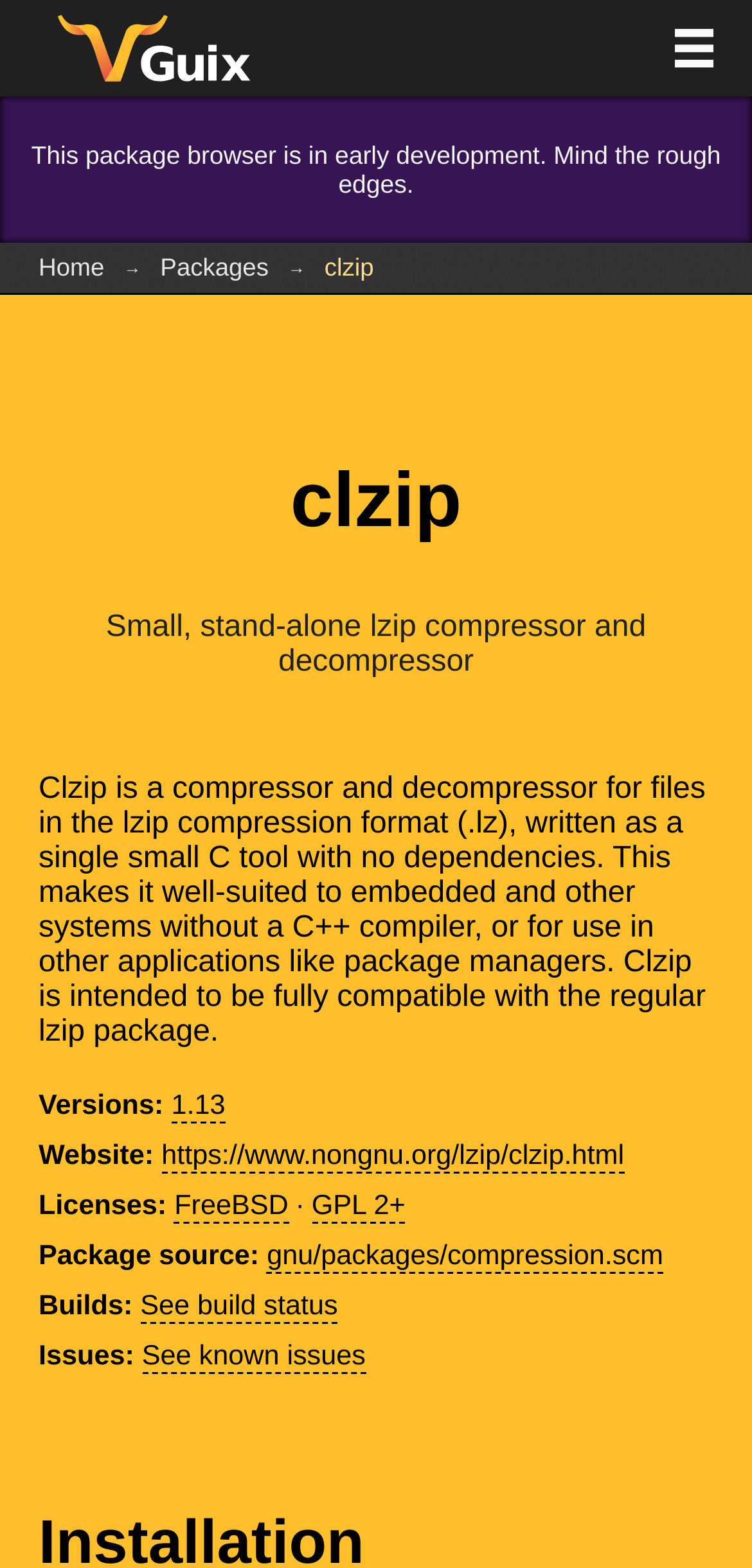Where can I find the source of clzip package?
Your answer should be a single word or phrase derived from the screenshot.

gnu/packages/compression.scm